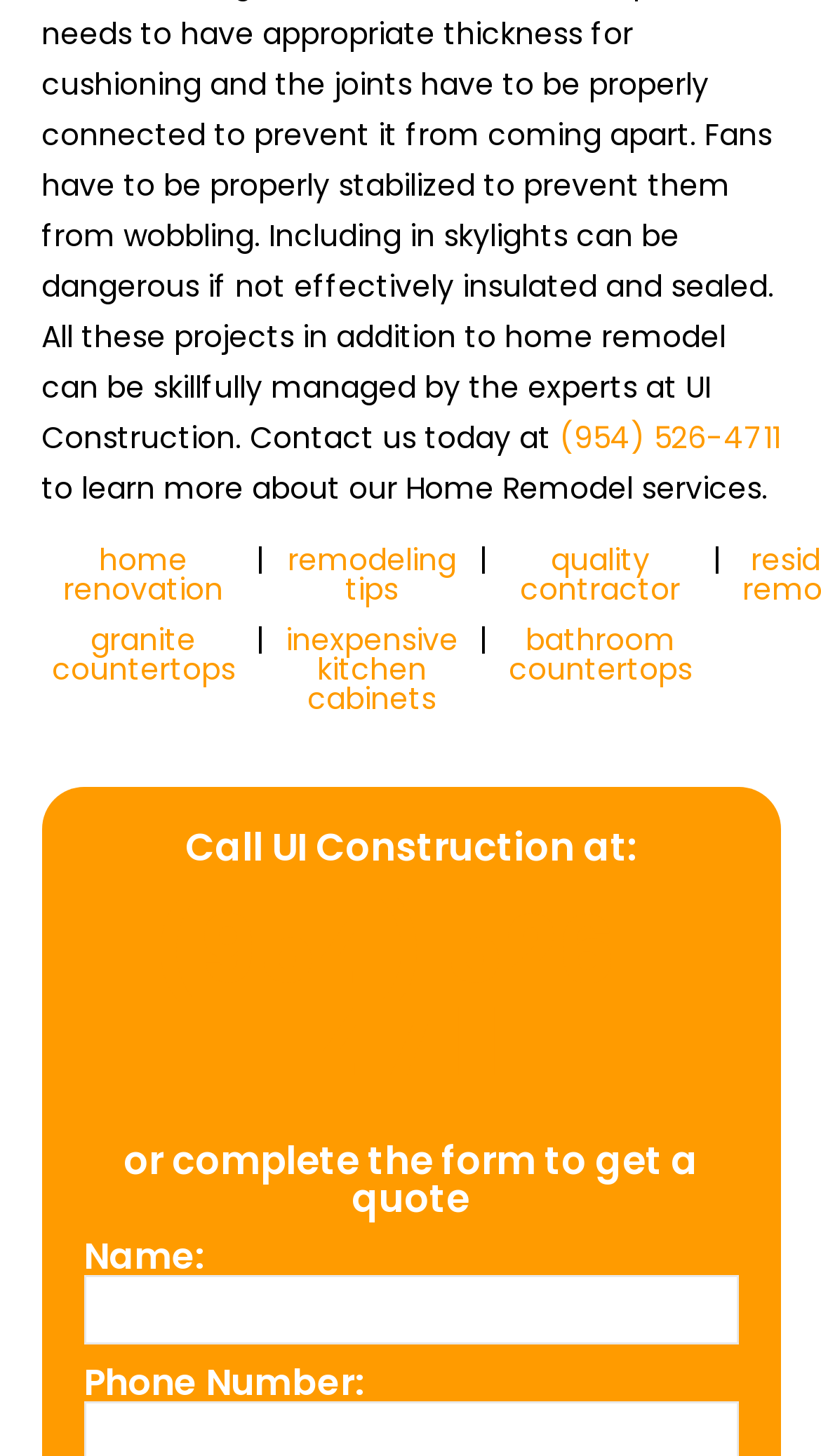Please analyze the image and give a detailed answer to the question:
What is required to get a quote from UI Construction?

The webpage has a form to get a quote from UI Construction, and it requires the user to fill in their Name and Phone Number. The Name field is marked as required, indicating that it must be filled in to submit the form.